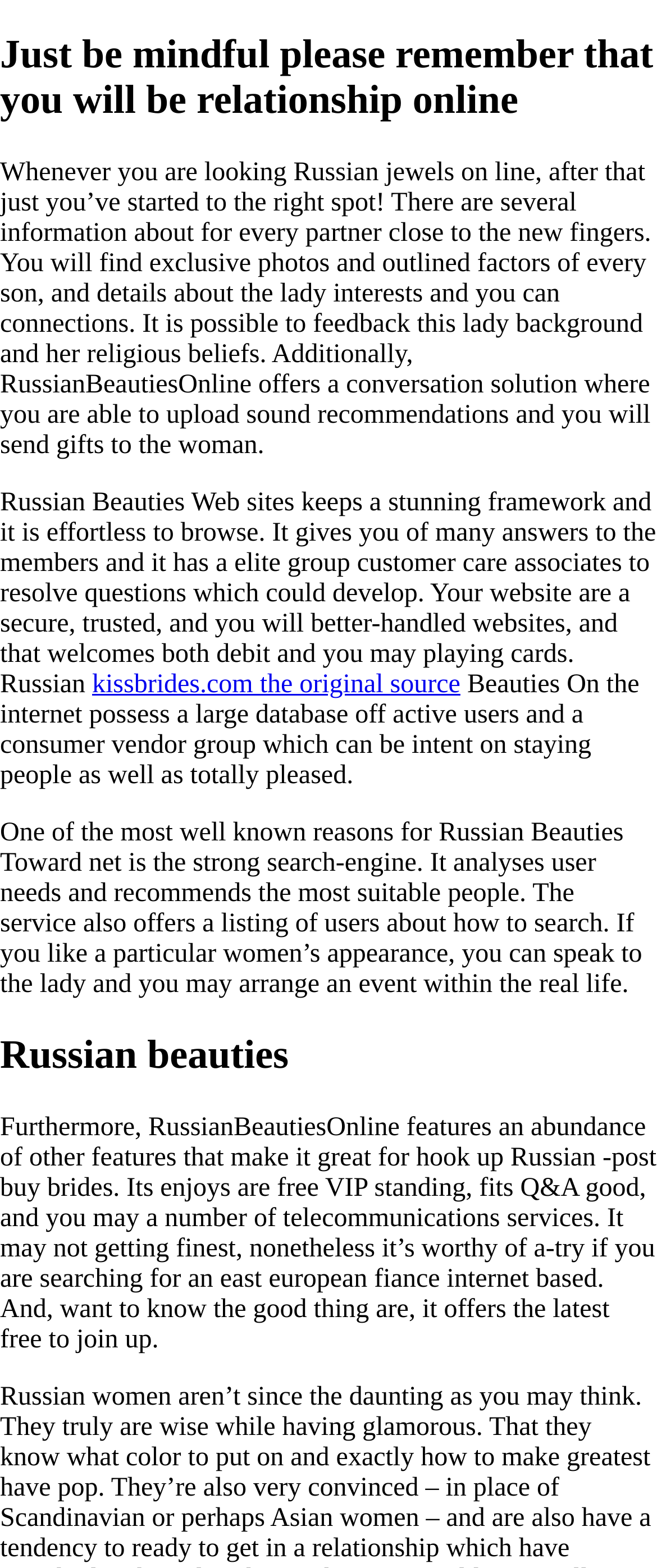By analyzing the image, answer the following question with a detailed response: What is the purpose of RussianBeautiesOnline?

From the static texts, I can see that RussianBeautiesOnline is described as a website that provides a conversation solution, allows users to upload sound recommendations and send gifts, and has a strong search-engine that recommends suitable people. This suggests that the purpose of RussianBeautiesOnline is to provide a dating service for users to find and connect with Russian beauties.